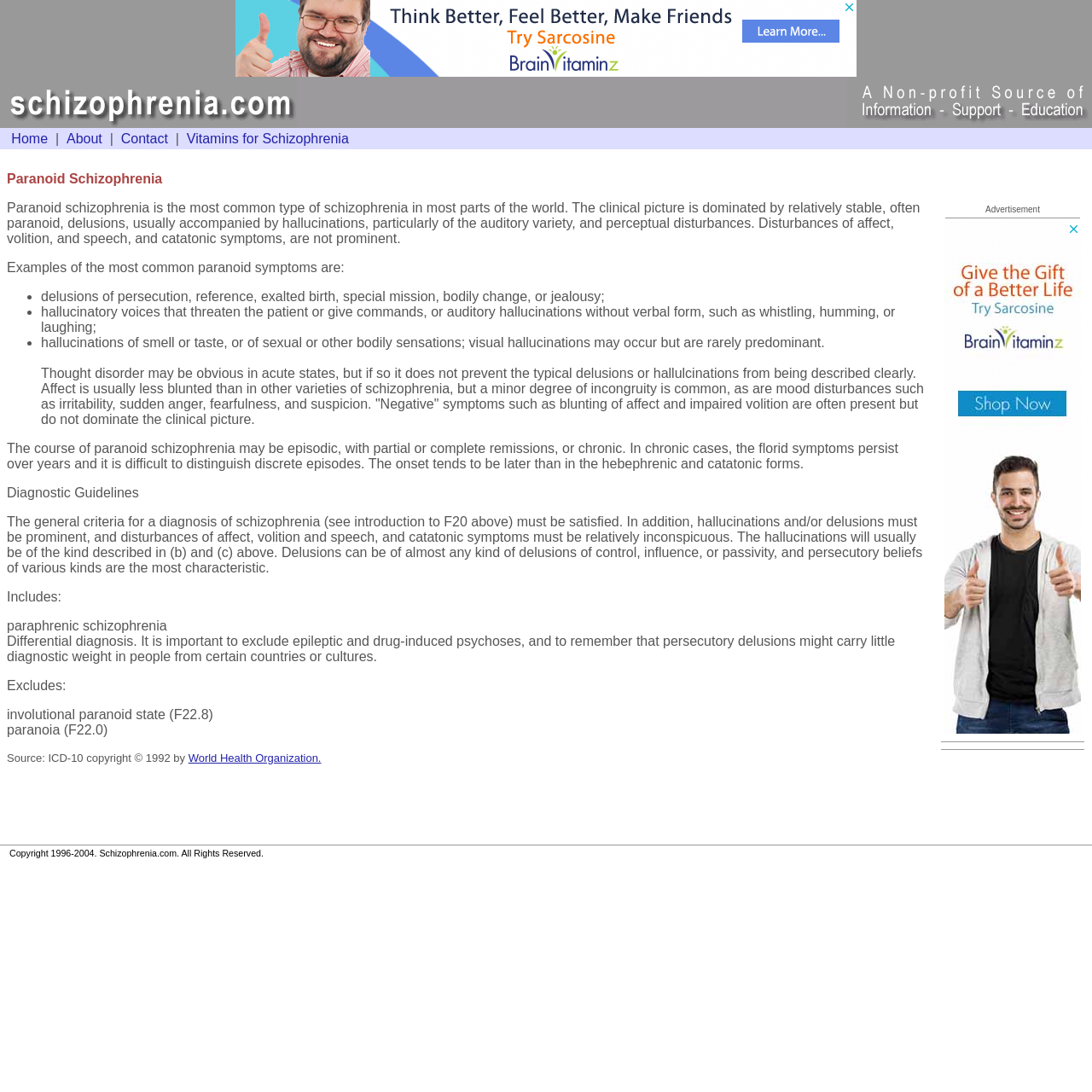Identify the bounding box for the UI element specified in this description: "About". The coordinates must be four float numbers between 0 and 1, formatted as [left, top, right, bottom].

[0.061, 0.12, 0.094, 0.133]